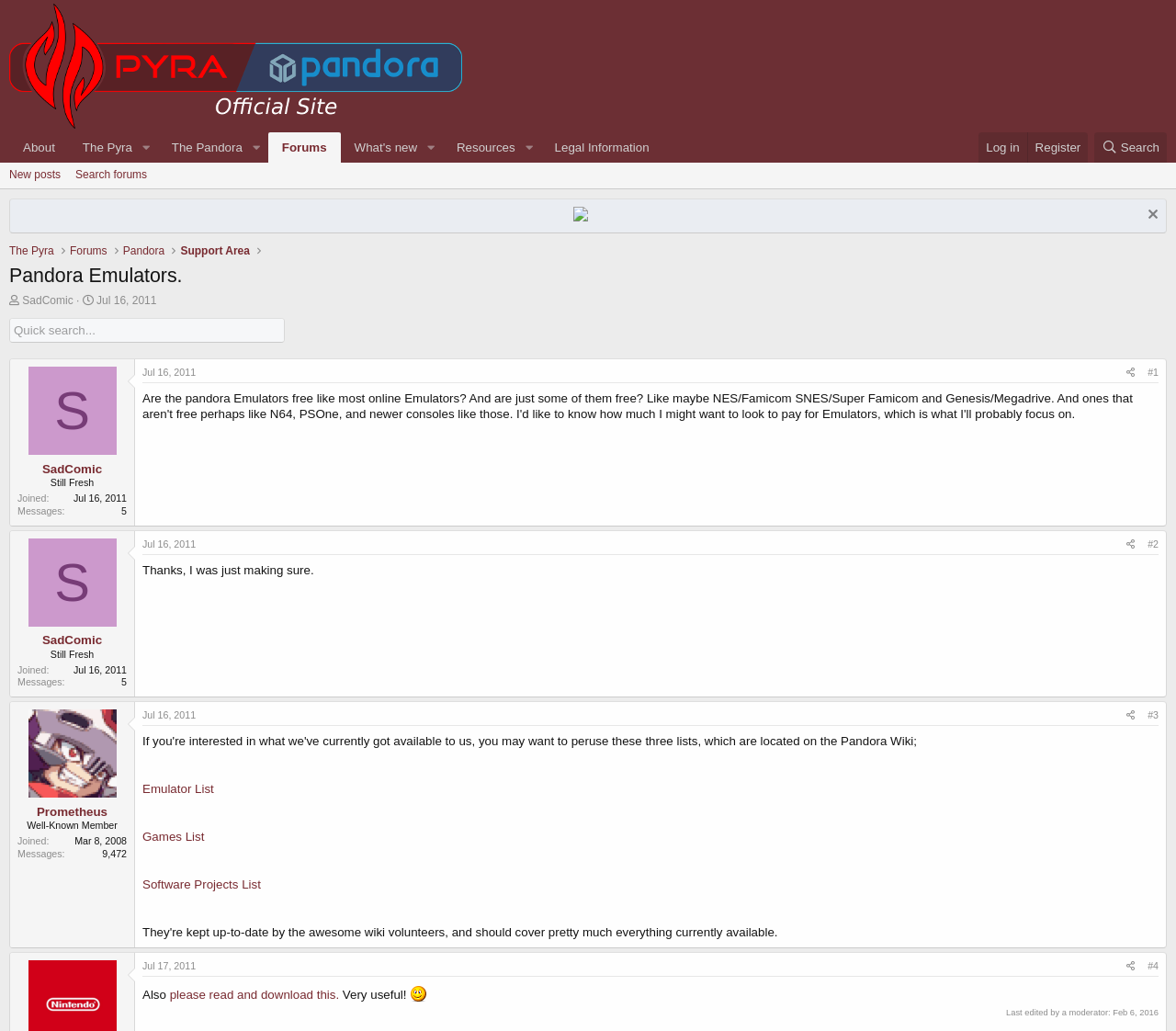With reference to the image, please provide a detailed answer to the following question: What is the name of the thread starter?

I found the thread starter's name by looking at the link with the text 'SadComic' which is located under the 'Thread starter' static text.